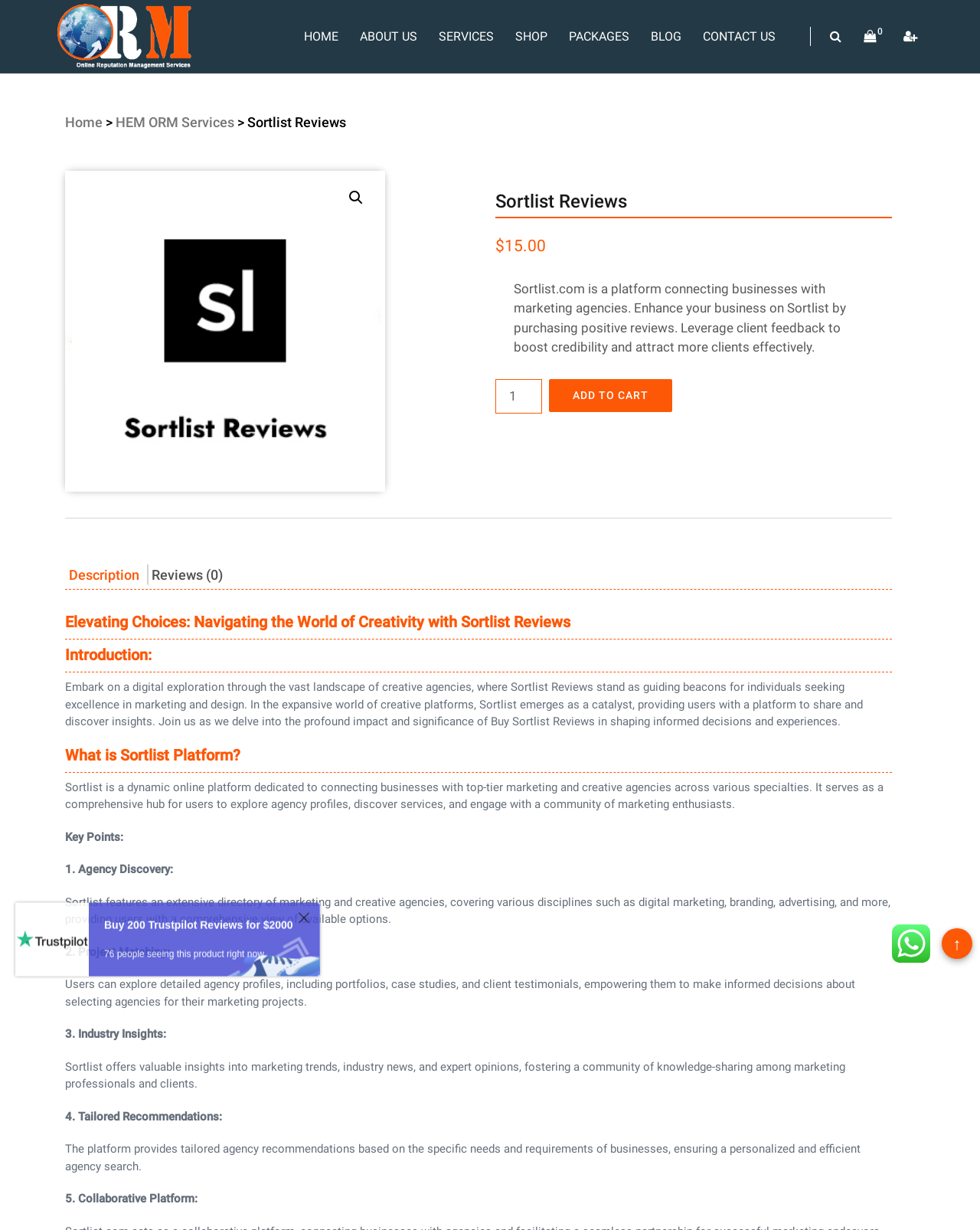Determine the bounding box coordinates of the region that needs to be clicked to achieve the task: "Click the 'ADD TO CART' button".

[0.56, 0.308, 0.686, 0.335]